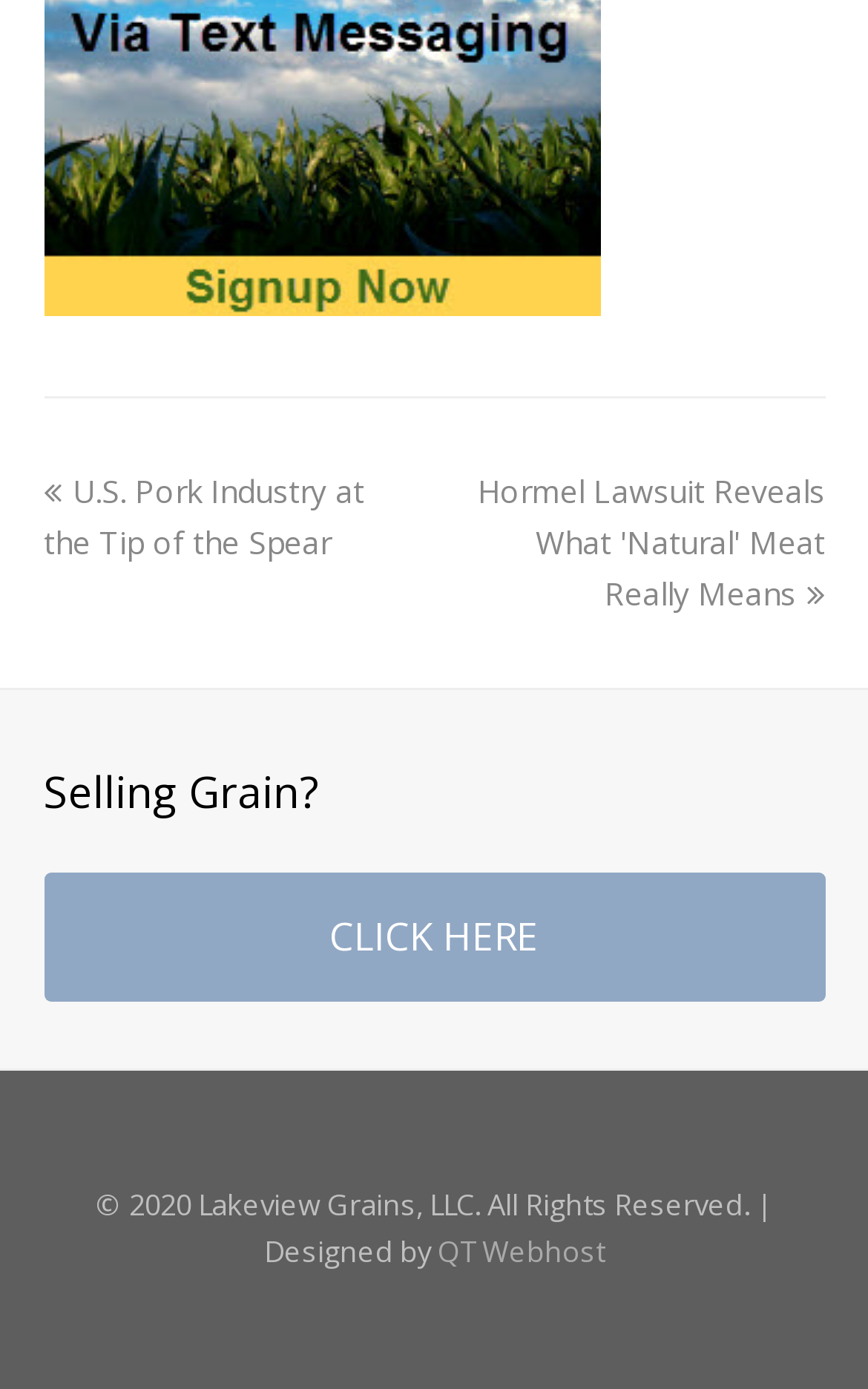What is the year of copyright mentioned at the bottom?
Based on the screenshot, give a detailed explanation to answer the question.

I determined the answer by looking at the bottom of the webpage, where it says '© 2020 Lakeview Grains, LLC. All Rights Reserved.'.